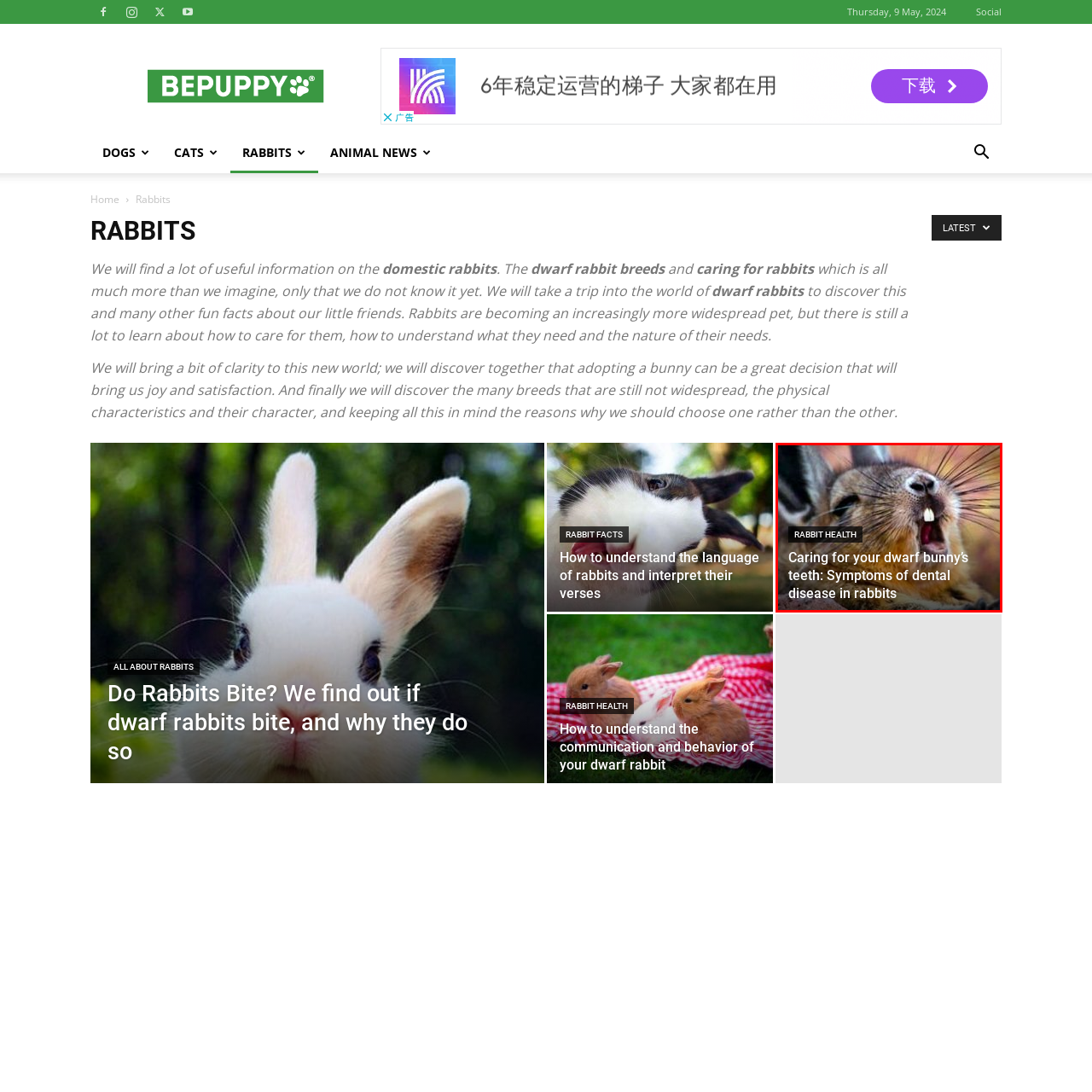What is the main focus of the content?
Observe the image enclosed by the red boundary and respond with a one-word or short-phrase answer.

Rabbit Health